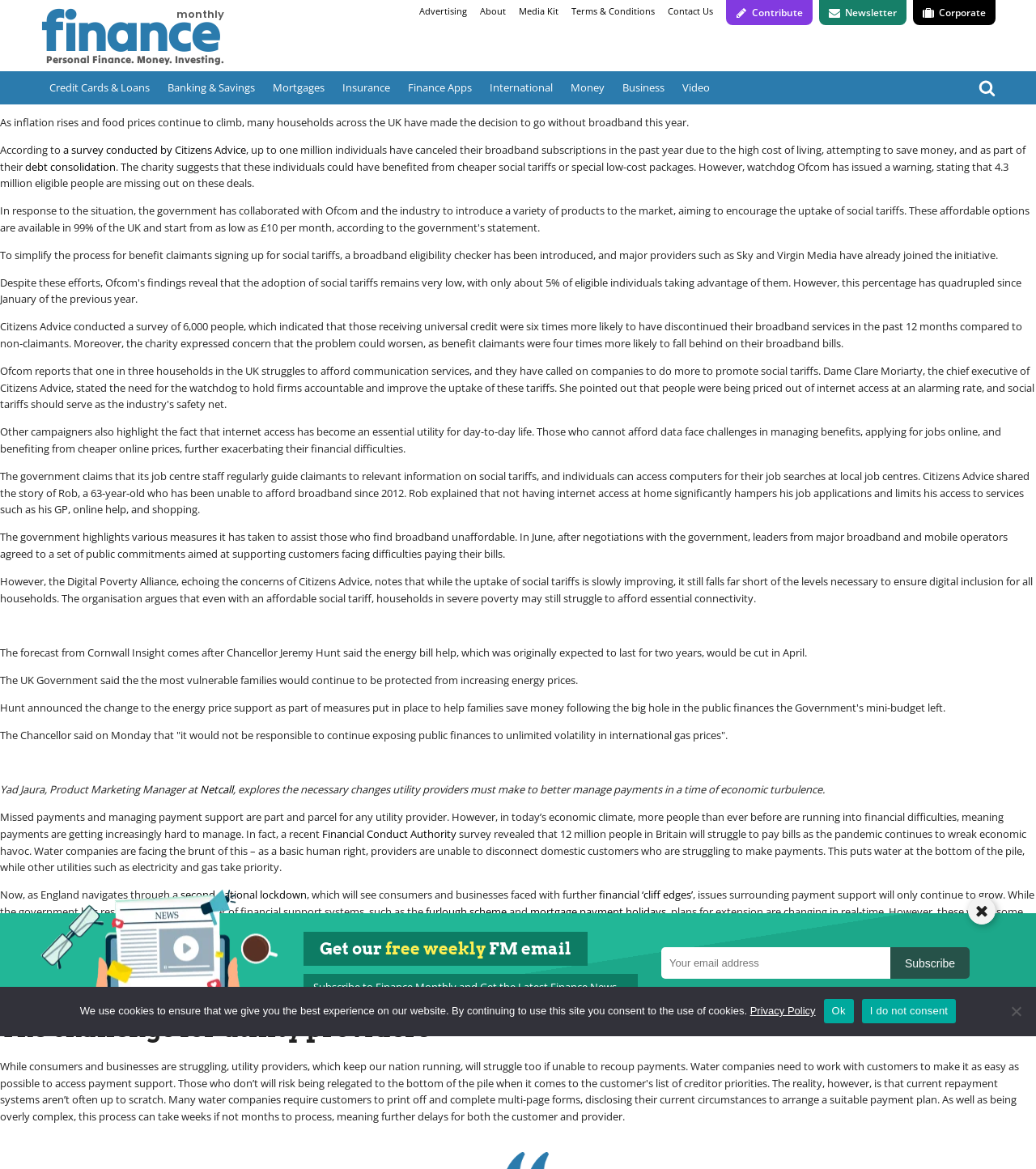What is the name of the company mentioned in the article that explores the necessary changes utility providers must make?
From the screenshot, provide a brief answer in one word or phrase.

Netcall